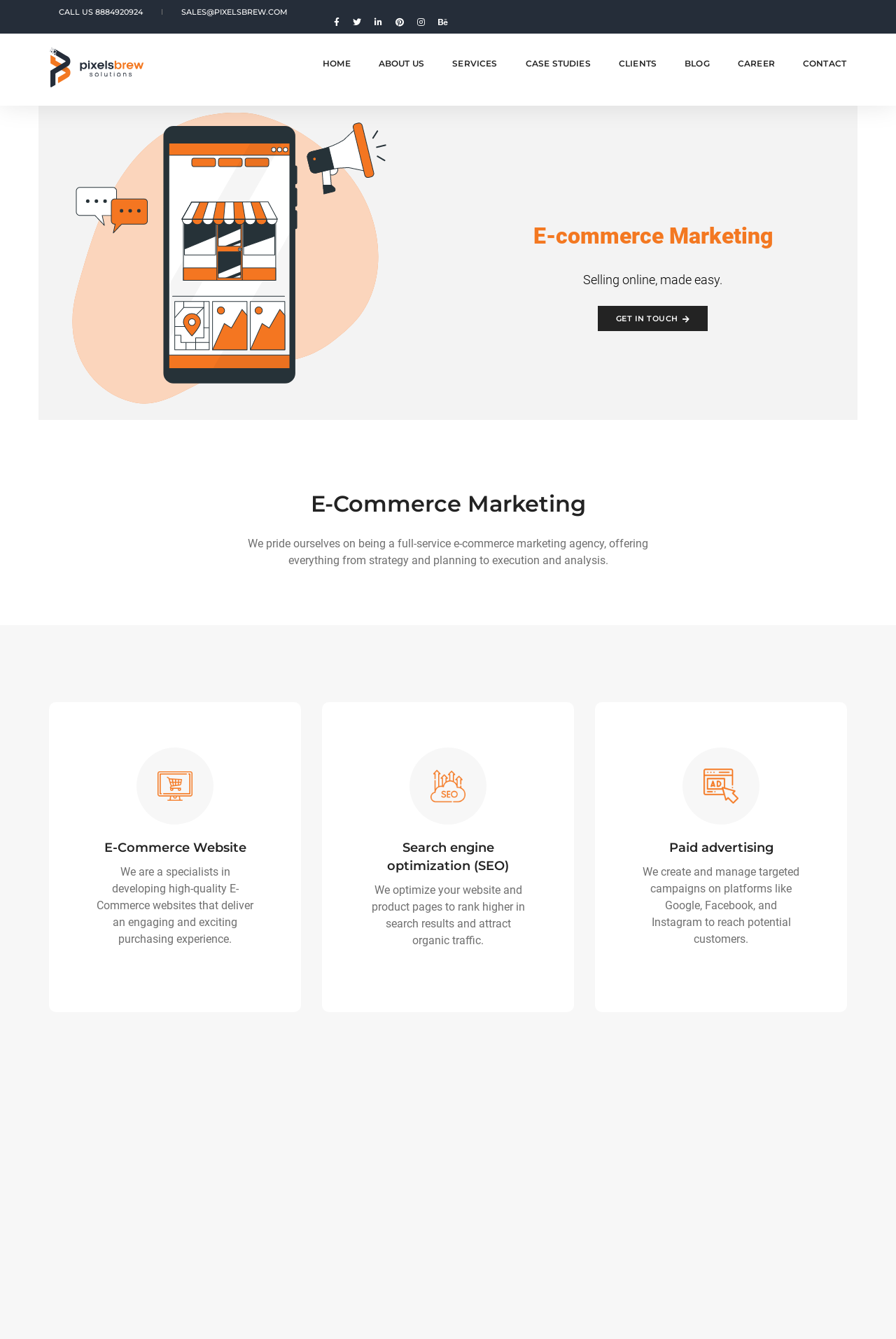Indicate the bounding box coordinates of the element that must be clicked to execute the instruction: "Learn more about e-commerce website development". The coordinates should be given as four float numbers between 0 and 1, i.e., [left, top, right, bottom].

[0.116, 0.627, 0.275, 0.639]